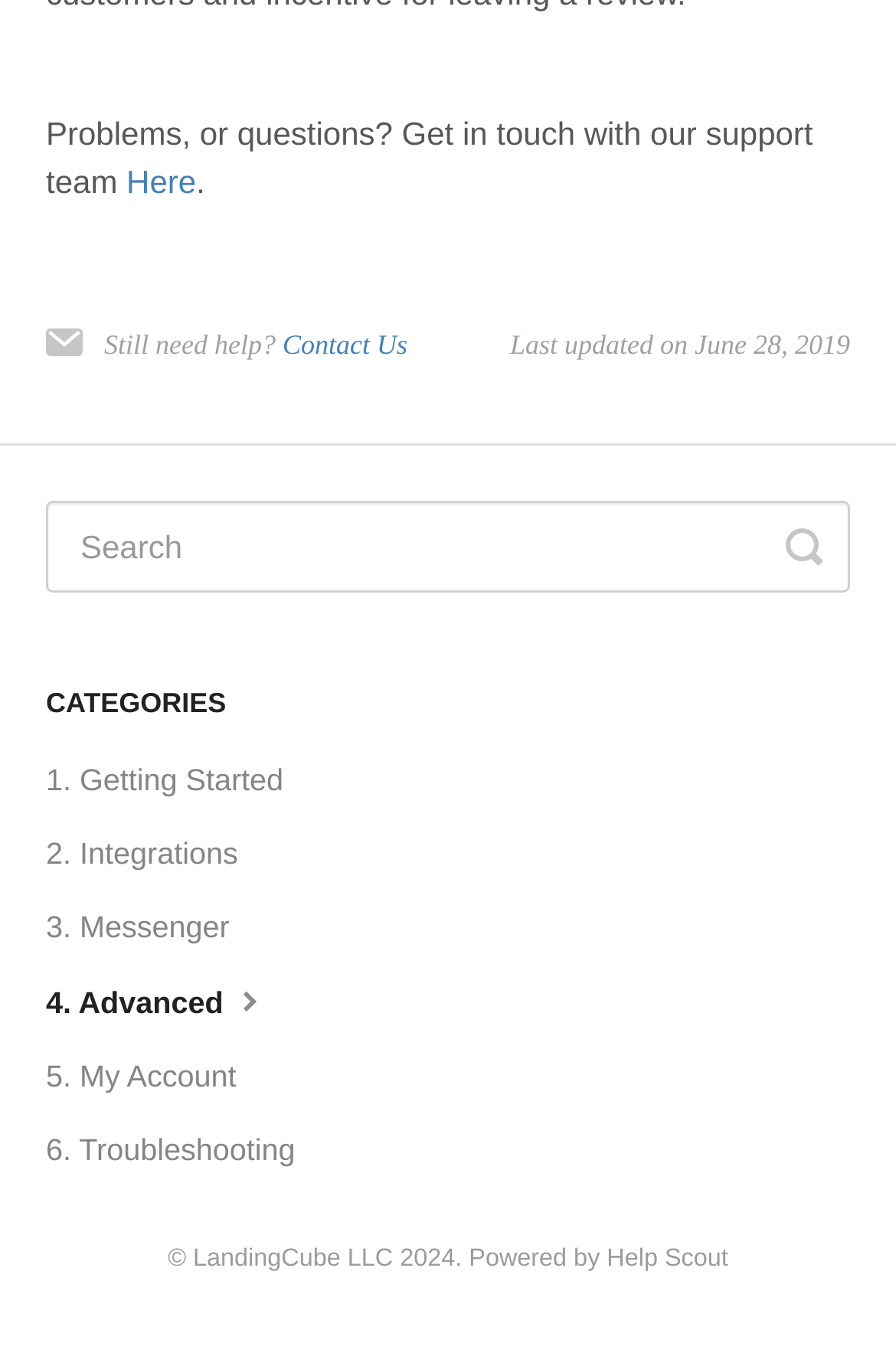What is the purpose of the 'Contact Us' link?
Based on the image content, provide your answer in one word or a short phrase.

Get in touch with support team